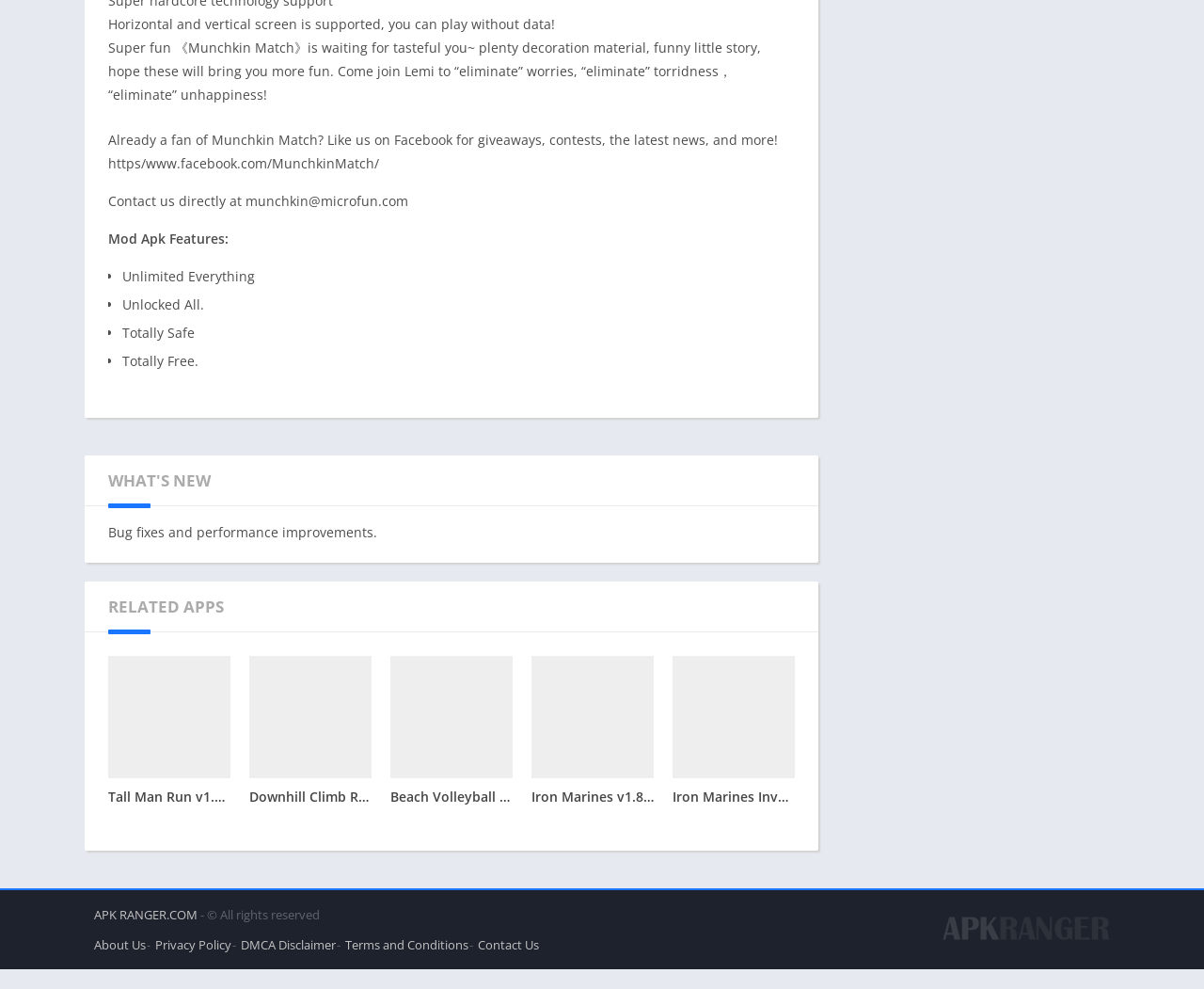Locate the UI element that matches the description Terms and Conditions in the webpage screenshot. Return the bounding box coordinates in the format (top-left x, top-left y, bottom-right x, bottom-right y), with values ranging from 0 to 1.

[0.287, 0.947, 0.389, 0.964]